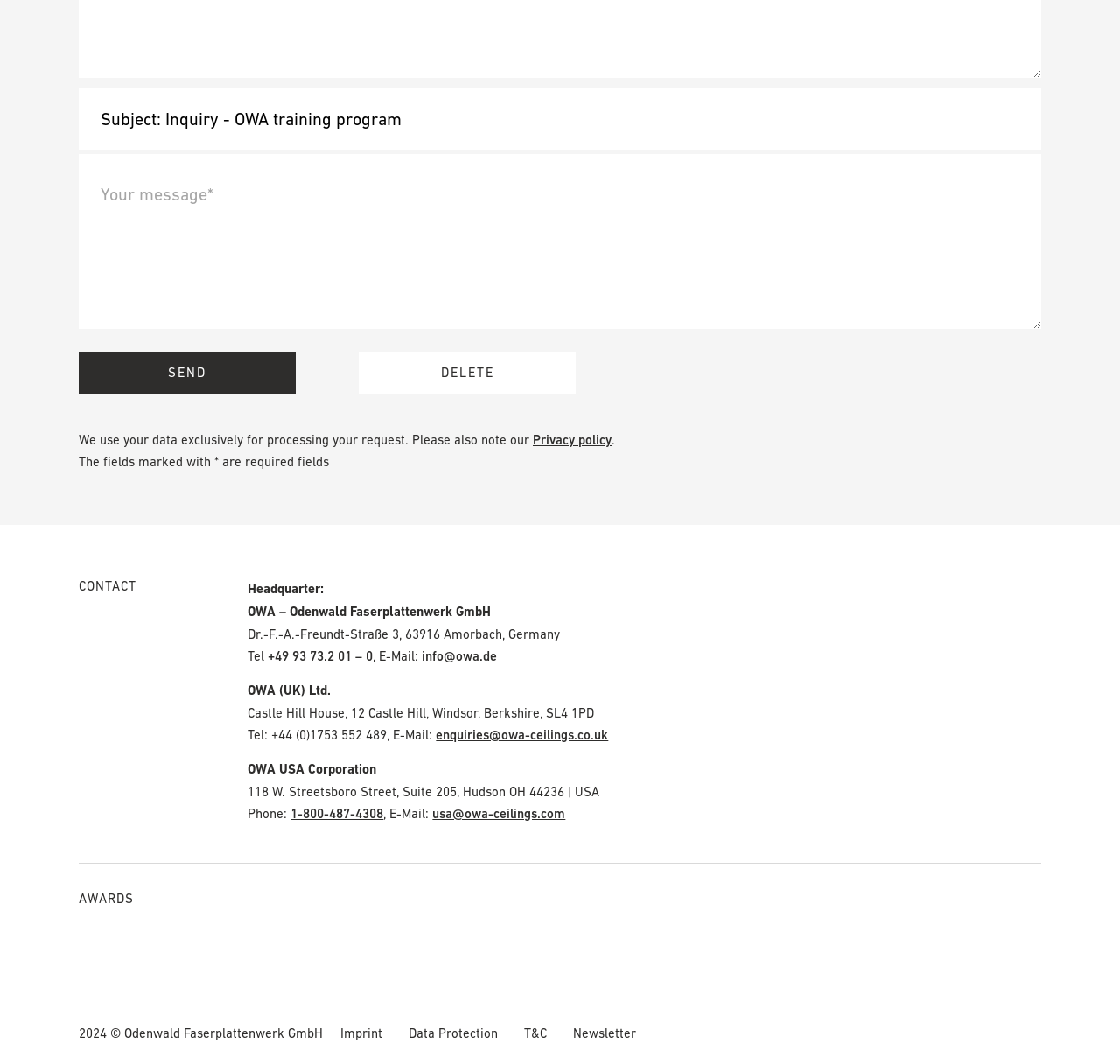Kindly provide the bounding box coordinates of the section you need to click on to fulfill the given instruction: "Send message".

[0.07, 0.33, 0.264, 0.37]